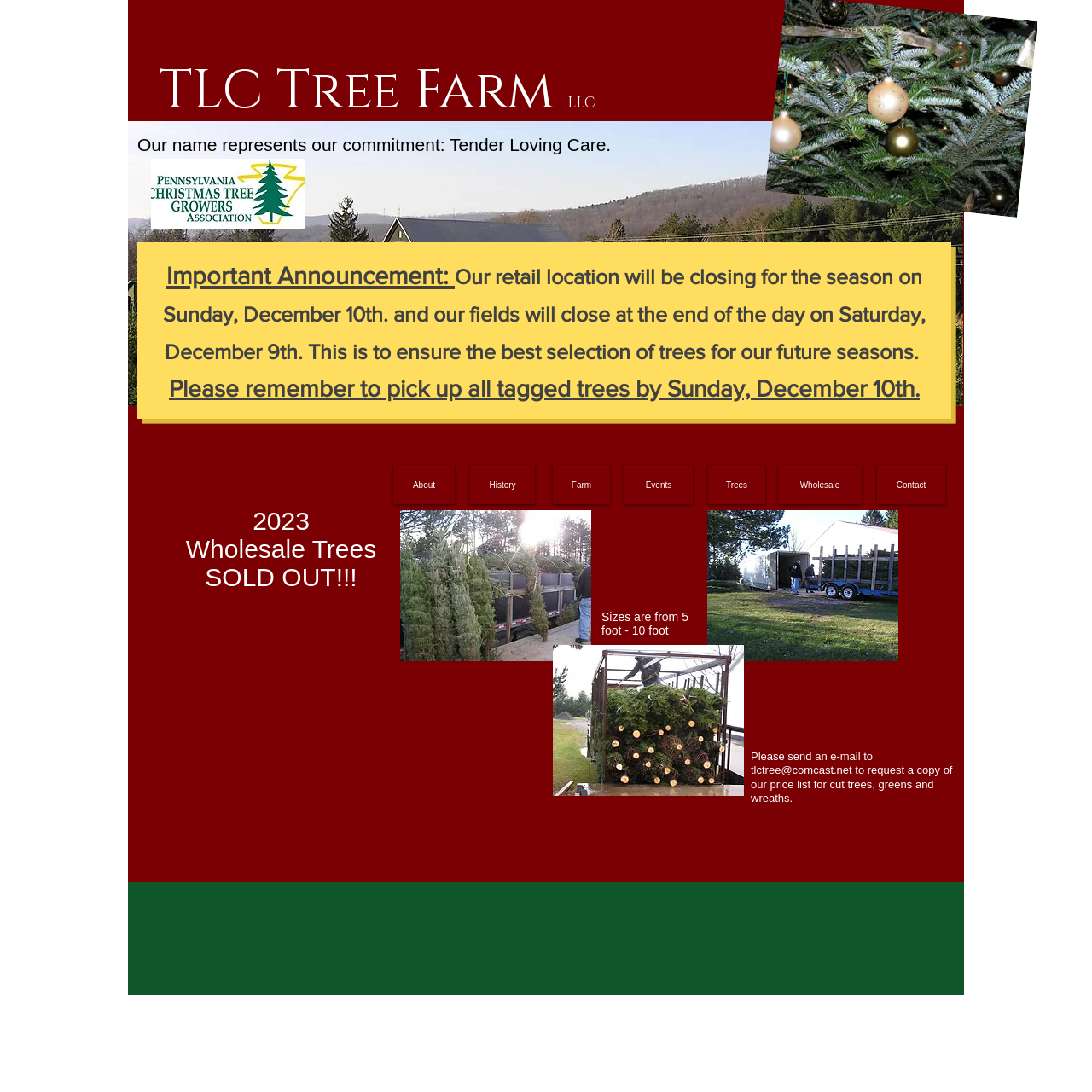Give a concise answer using one word or a phrase to the following question:
When will the retail location close for the season?

Sunday, December 10th